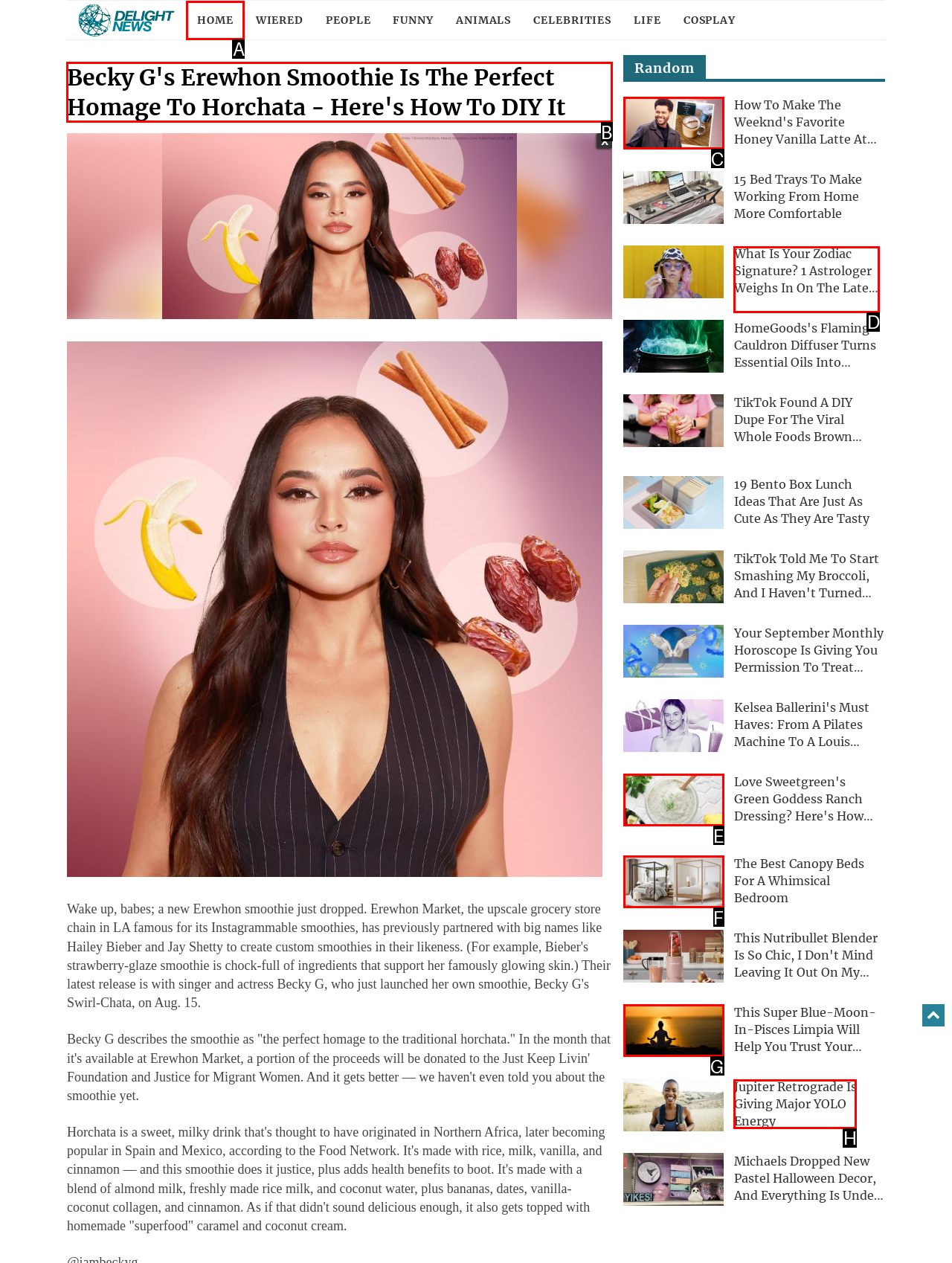For the task: Read Becky G's Erewhon Smoothie article, specify the letter of the option that should be clicked. Answer with the letter only.

B